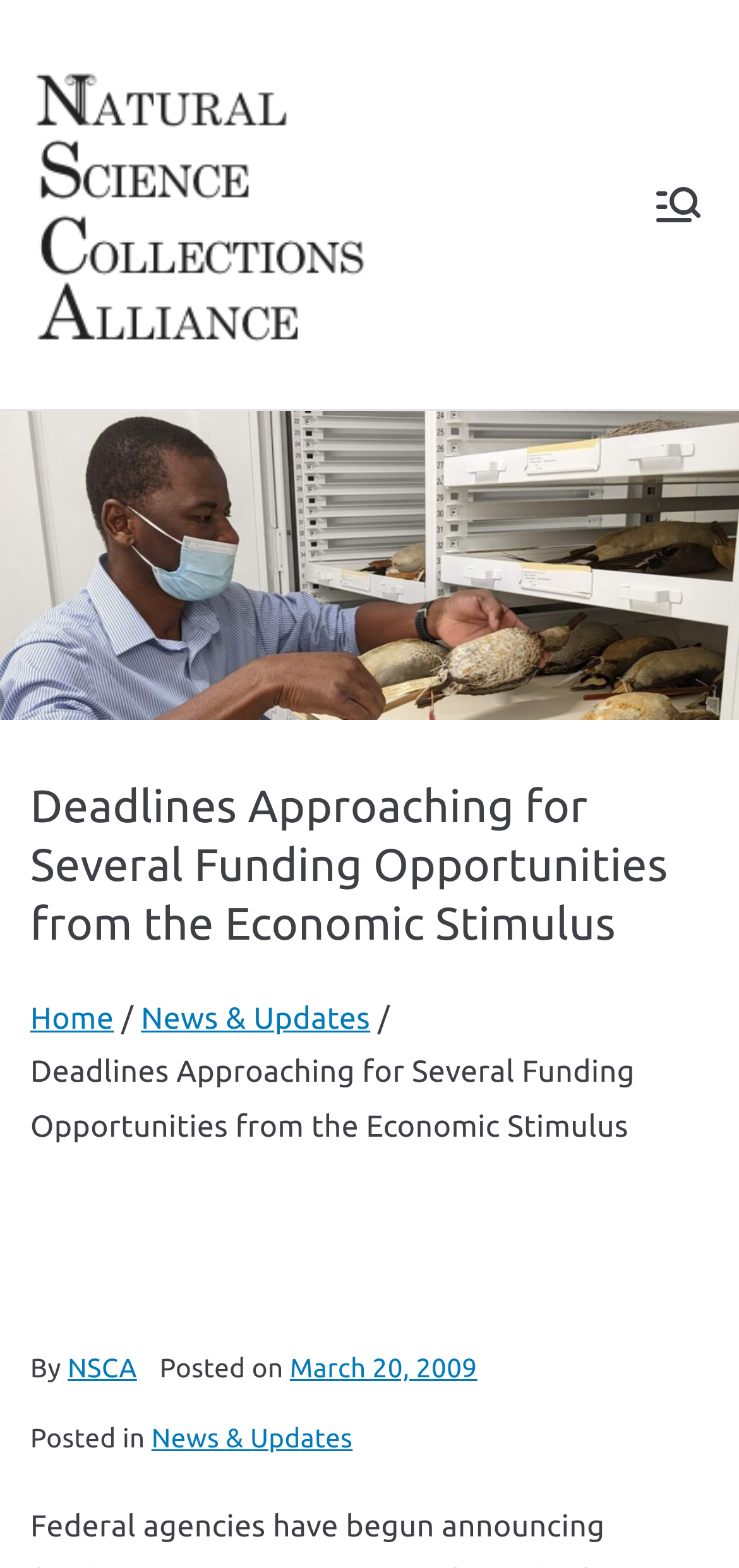Your task is to find and give the main heading text of the webpage.

Deadlines Approaching for Several Funding Opportunities from the Economic Stimulus